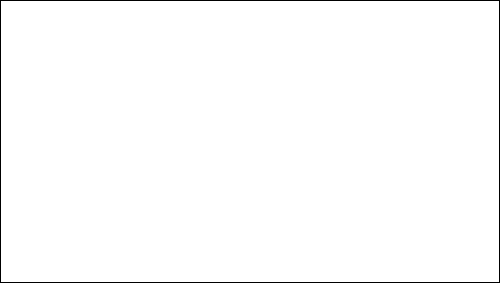What is on the unopened deck of Northbrook cards?
Answer with a single word or phrase, using the screenshot for reference.

U.S. Internal Revenue stamp